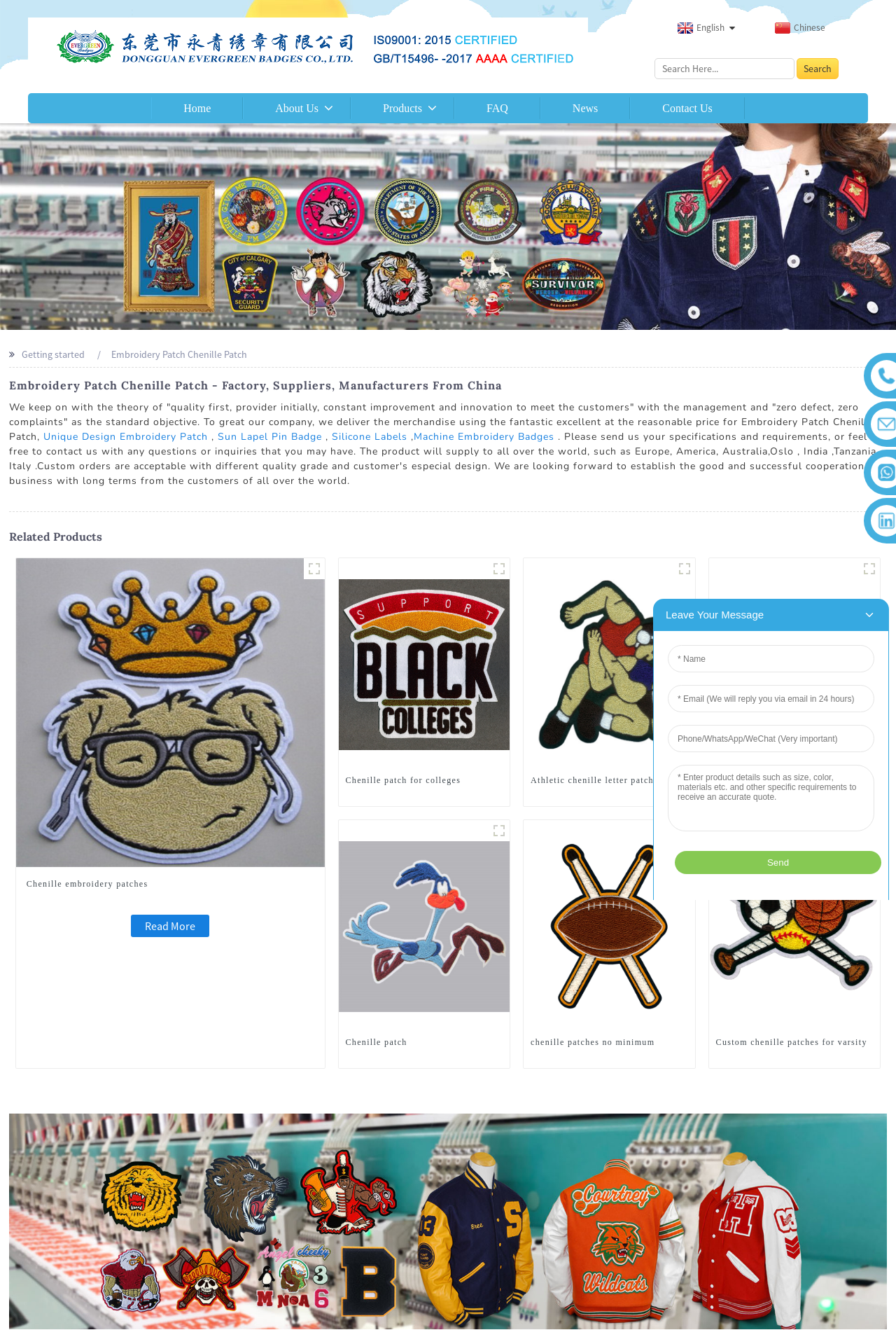Pinpoint the bounding box coordinates of the clickable area necessary to execute the following instruction: "Search for something". The coordinates should be given as four float numbers between 0 and 1, namely [left, top, right, bottom].

None